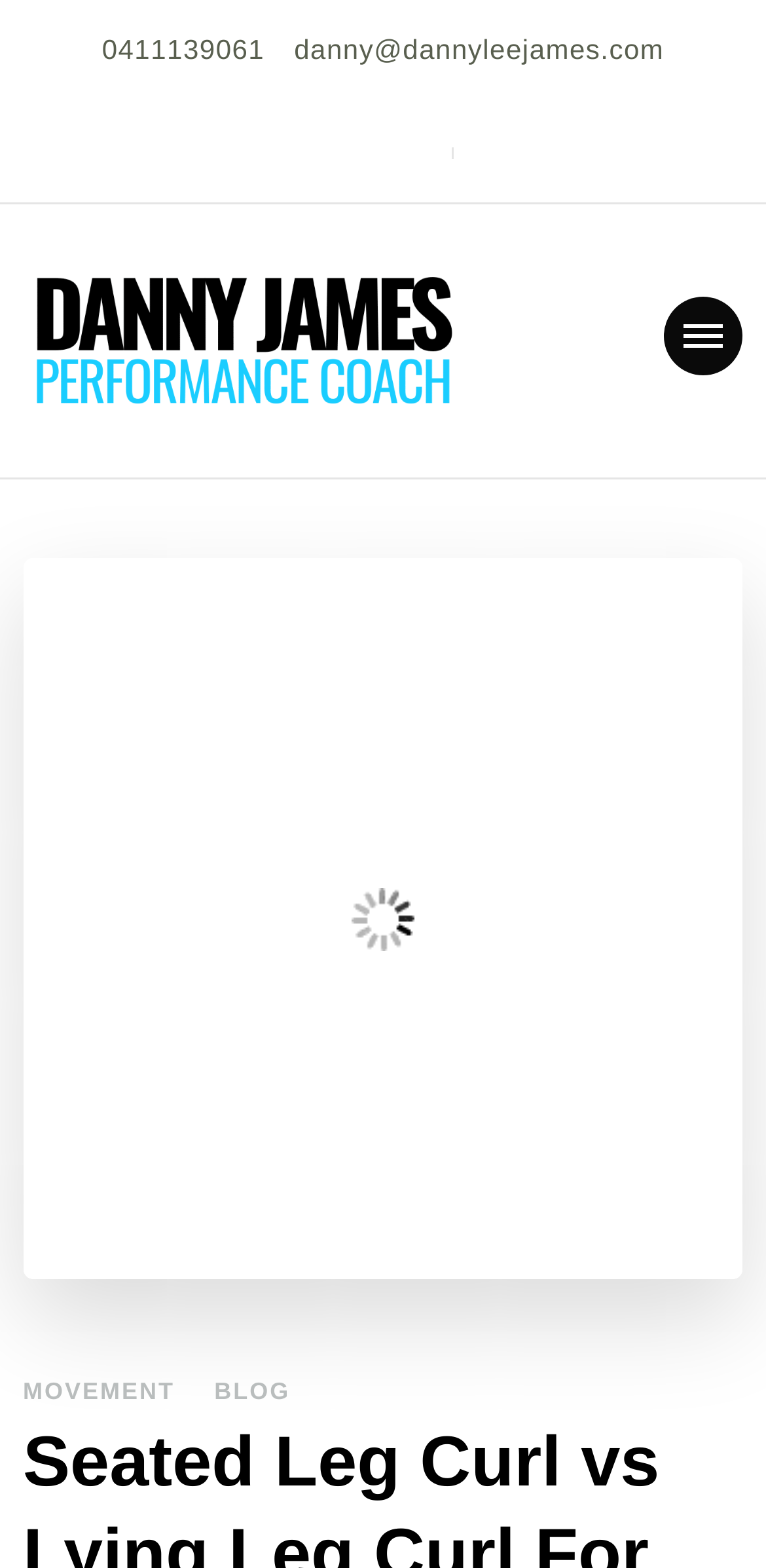Determine the bounding box for the UI element described here: "alt="Danny James Coach"".

[0.03, 0.169, 0.607, 0.267]